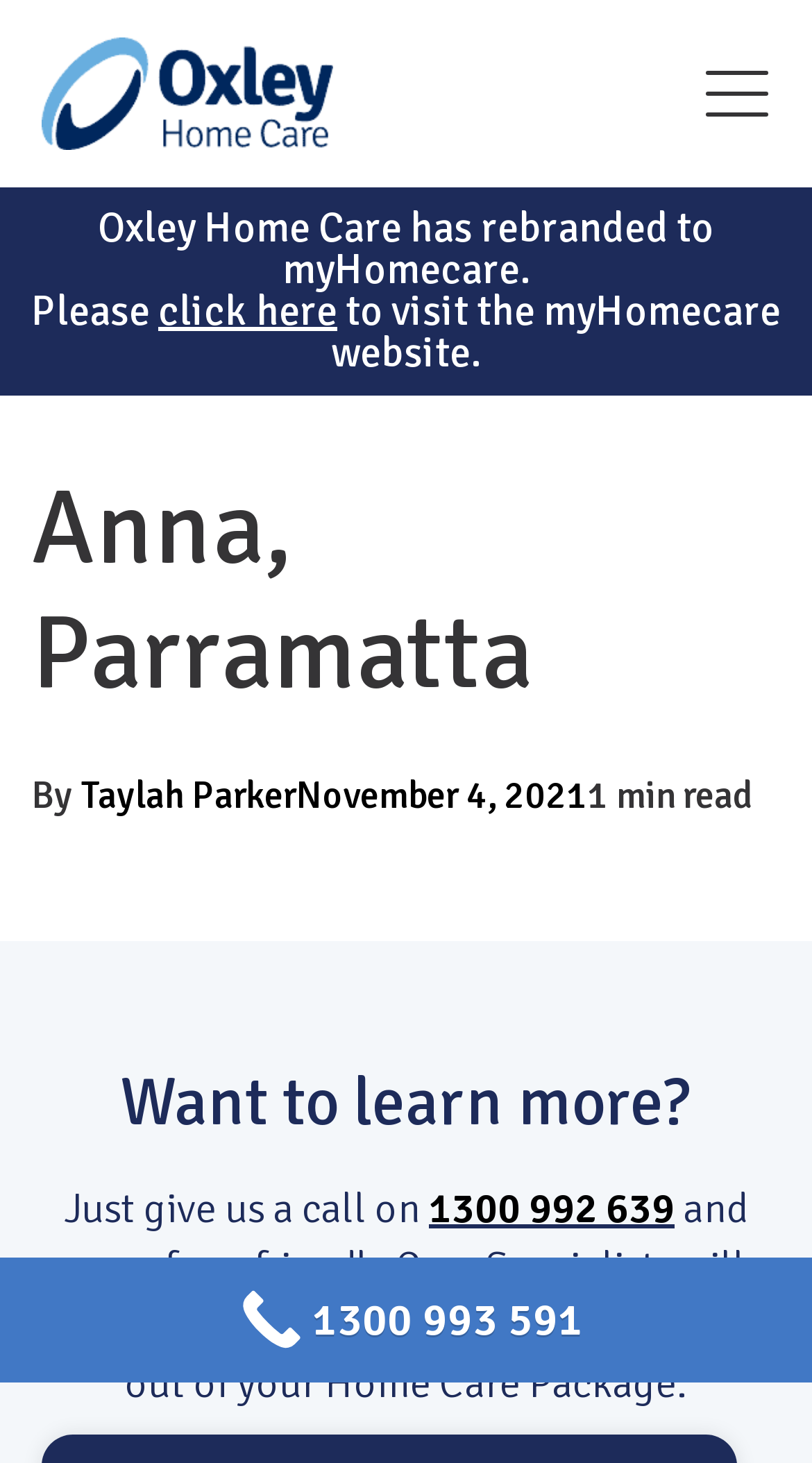Using floating point numbers between 0 and 1, provide the bounding box coordinates in the format (top-left x, top-left y, bottom-right x, bottom-right y). Locate the UI element described here: 1300 993 591

[0.0, 0.86, 1.0, 0.945]